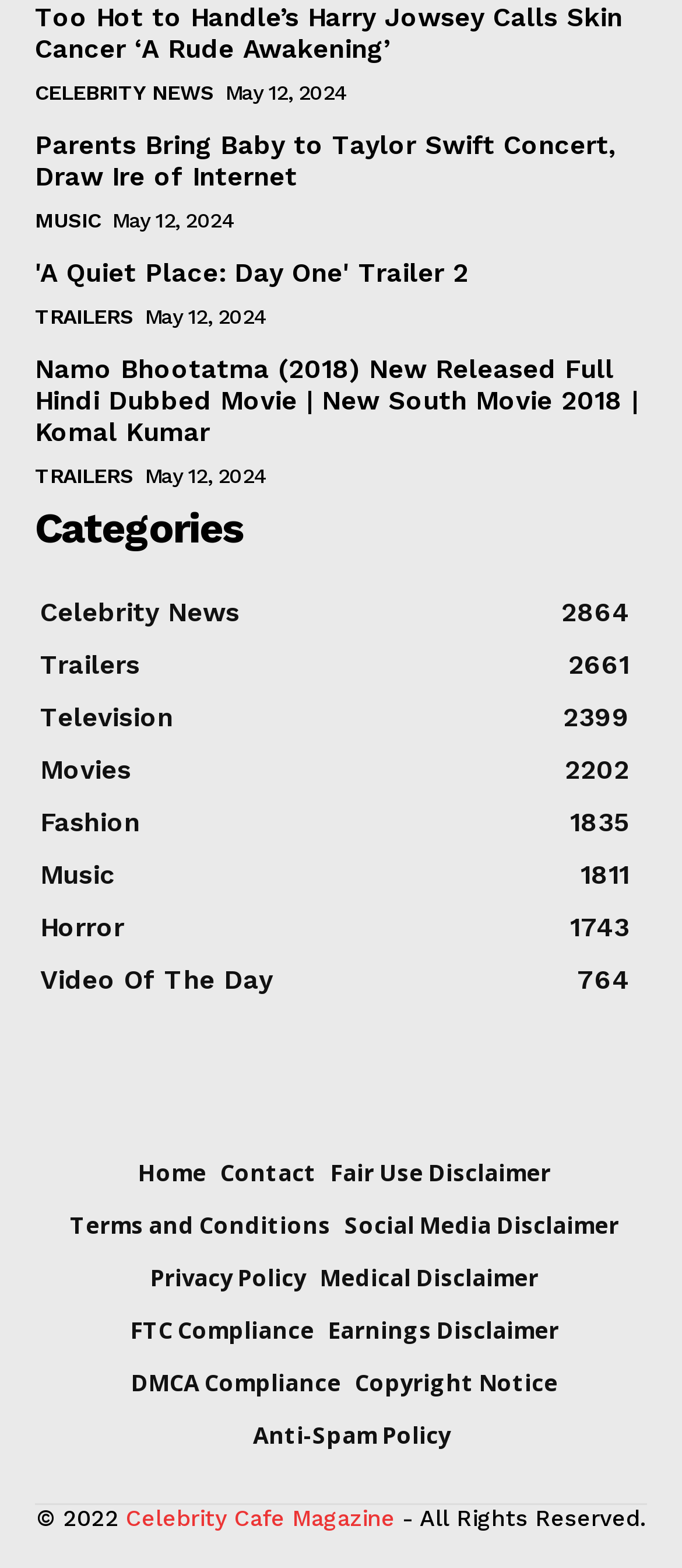Please provide a detailed answer to the question below by examining the image:
What is the name of the website?

I looked at the footer of the page and found a link with the text 'Celebrity Cafe Magazine'. This is likely the name of the website.